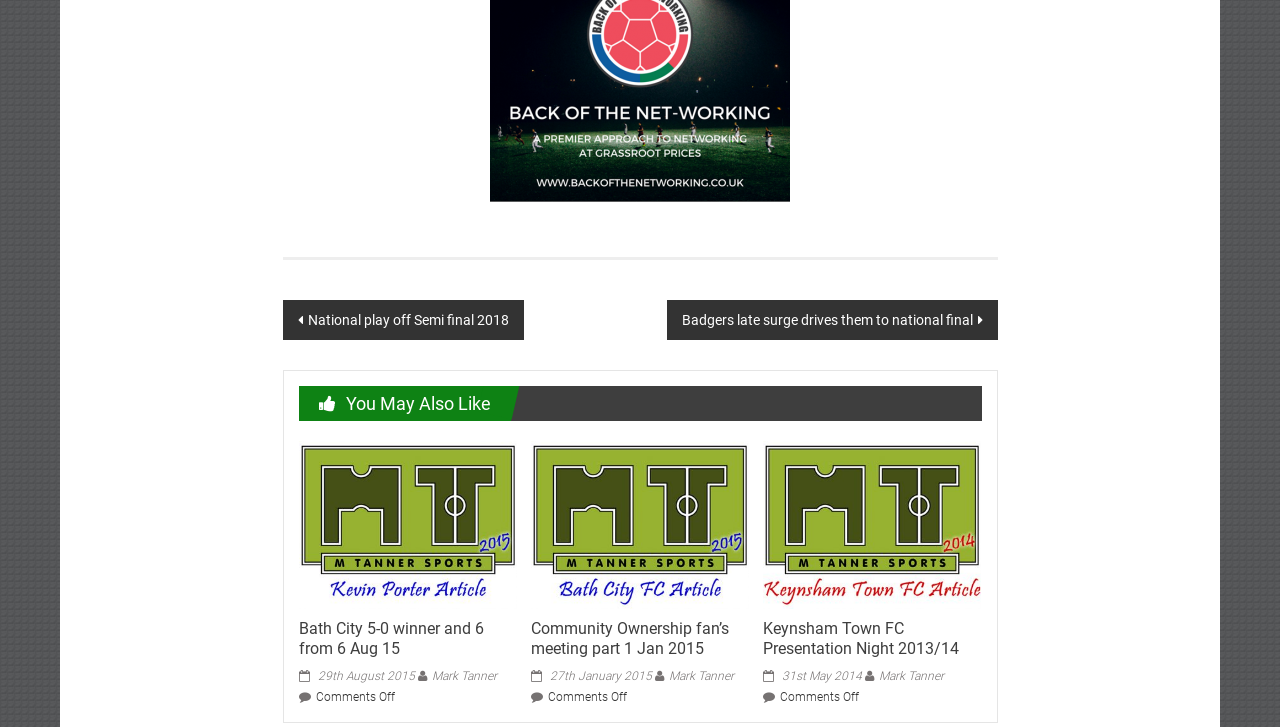Can you specify the bounding box coordinates of the area that needs to be clicked to fulfill the following instruction: "Visit 'Bath City FC'"?

[0.415, 0.709, 0.585, 0.731]